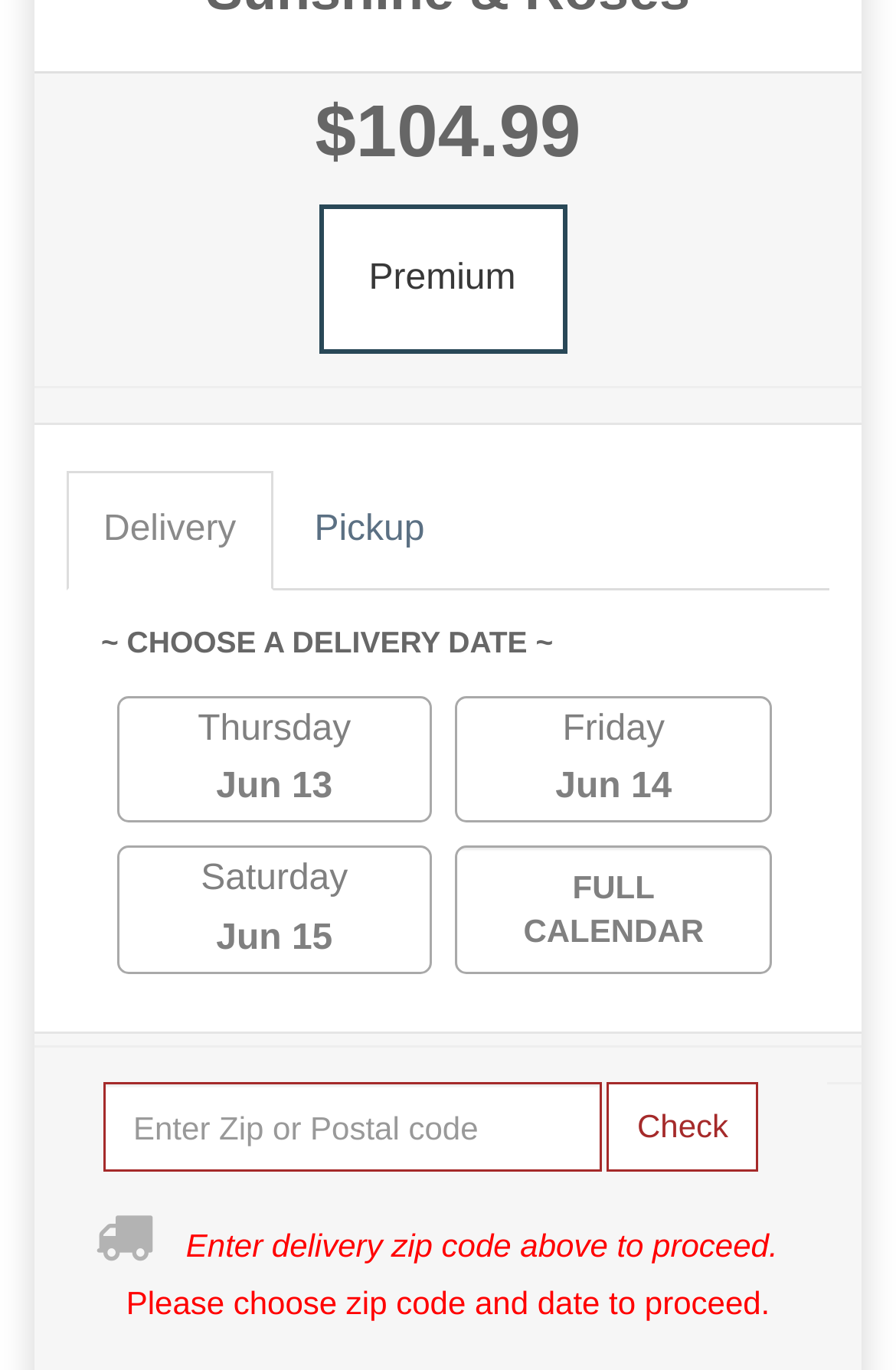Please answer the following question using a single word or phrase: 
What is the price shown on the page?

$104.99